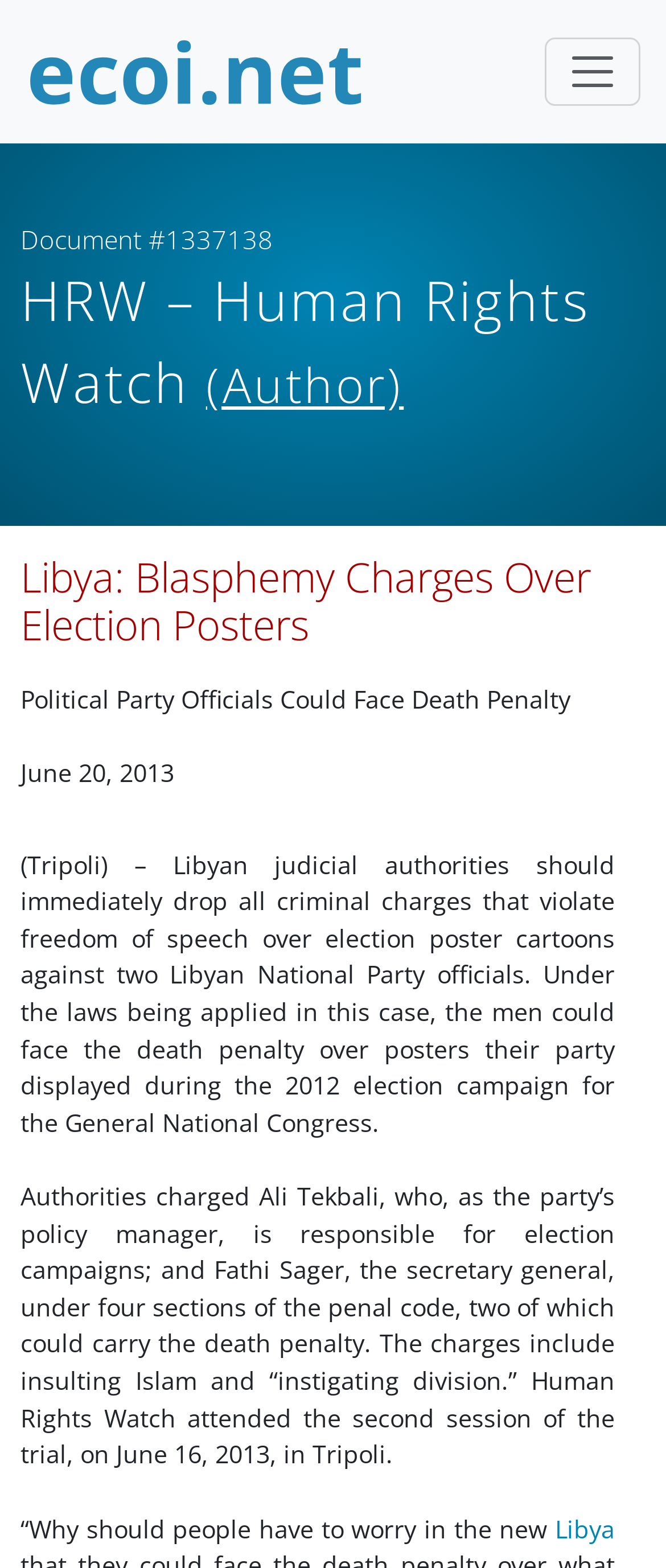Examine the image carefully and respond to the question with a detailed answer: 
What is the location of the trial?

I found the answer by reading the text on the webpage, which mentions that the trial is taking place in Tripoli.